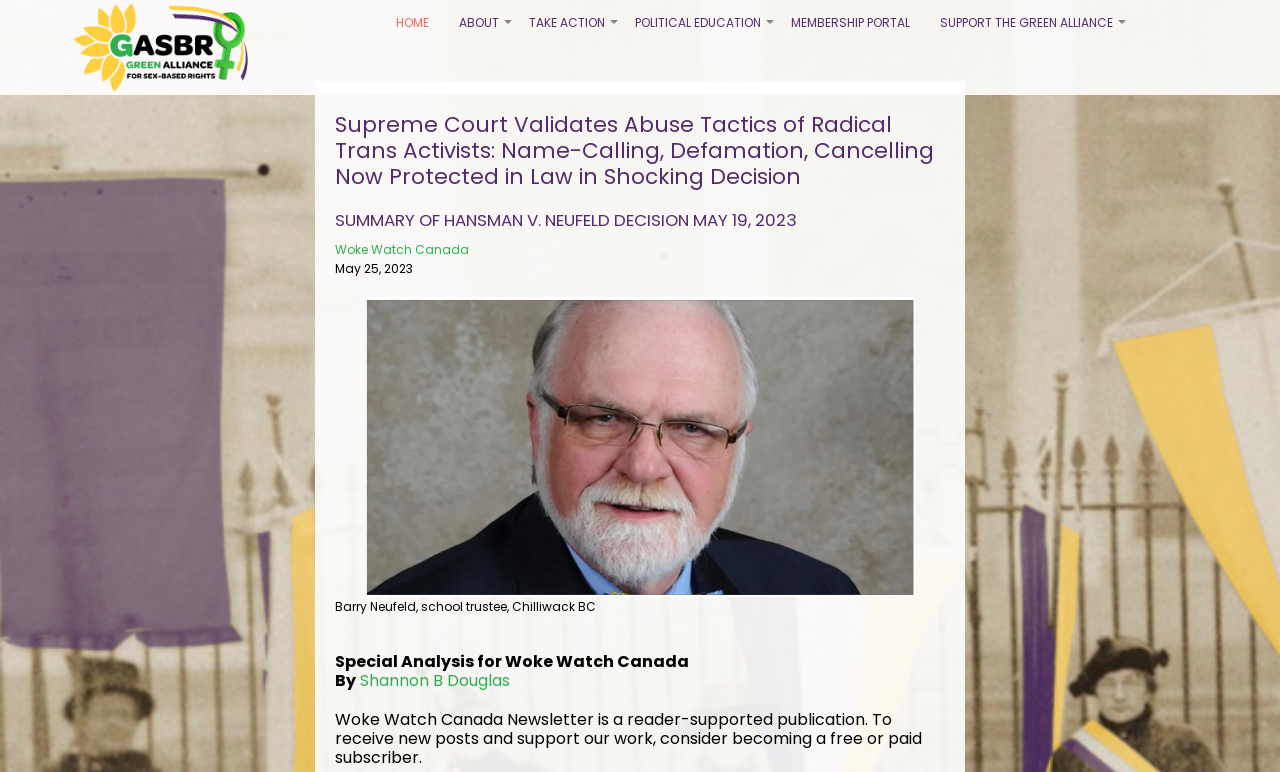What is the name of the author of the special analysis?
Using the image, elaborate on the answer with as much detail as possible.

The article mentions a special analysis written by Shannon B Douglas, which can be found in the link element with the OCR text 'Shannon B Douglas'.